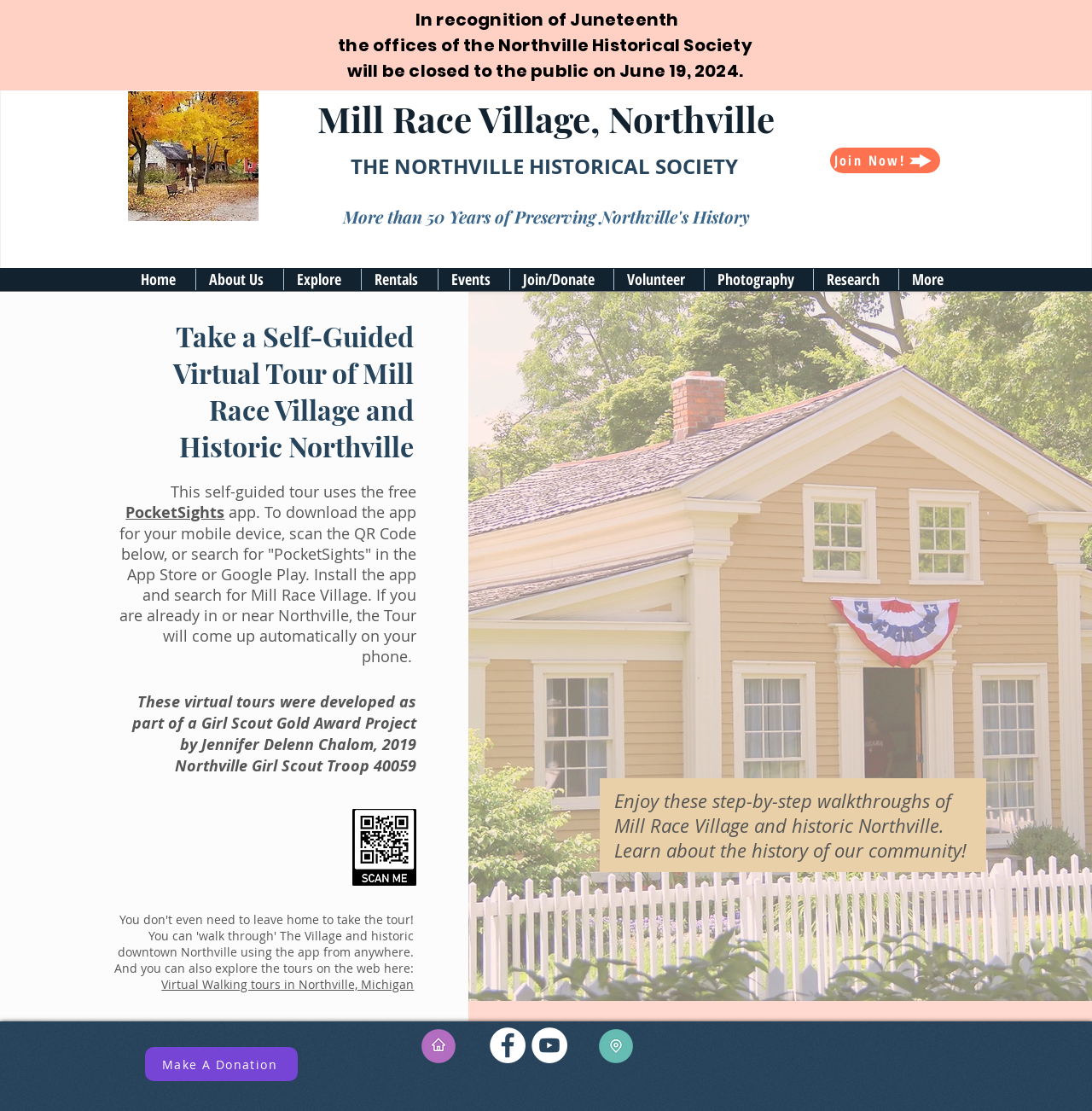Pinpoint the bounding box coordinates of the clickable area necessary to execute the following instruction: "Take the 'Virtual Walking tours in Northville, Michigan' link". The coordinates should be given as four float numbers between 0 and 1, namely [left, top, right, bottom].

[0.148, 0.879, 0.379, 0.893]